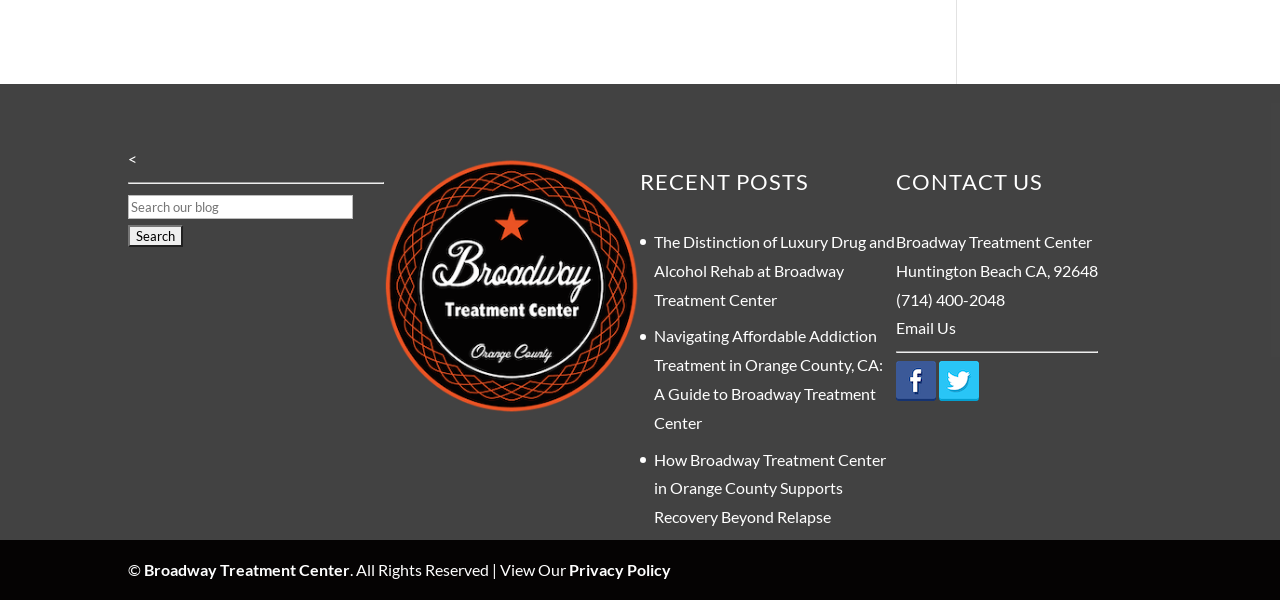Identify the bounding box coordinates of the part that should be clicked to carry out this instruction: "Search for a topic".

[0.1, 0.325, 0.276, 0.365]